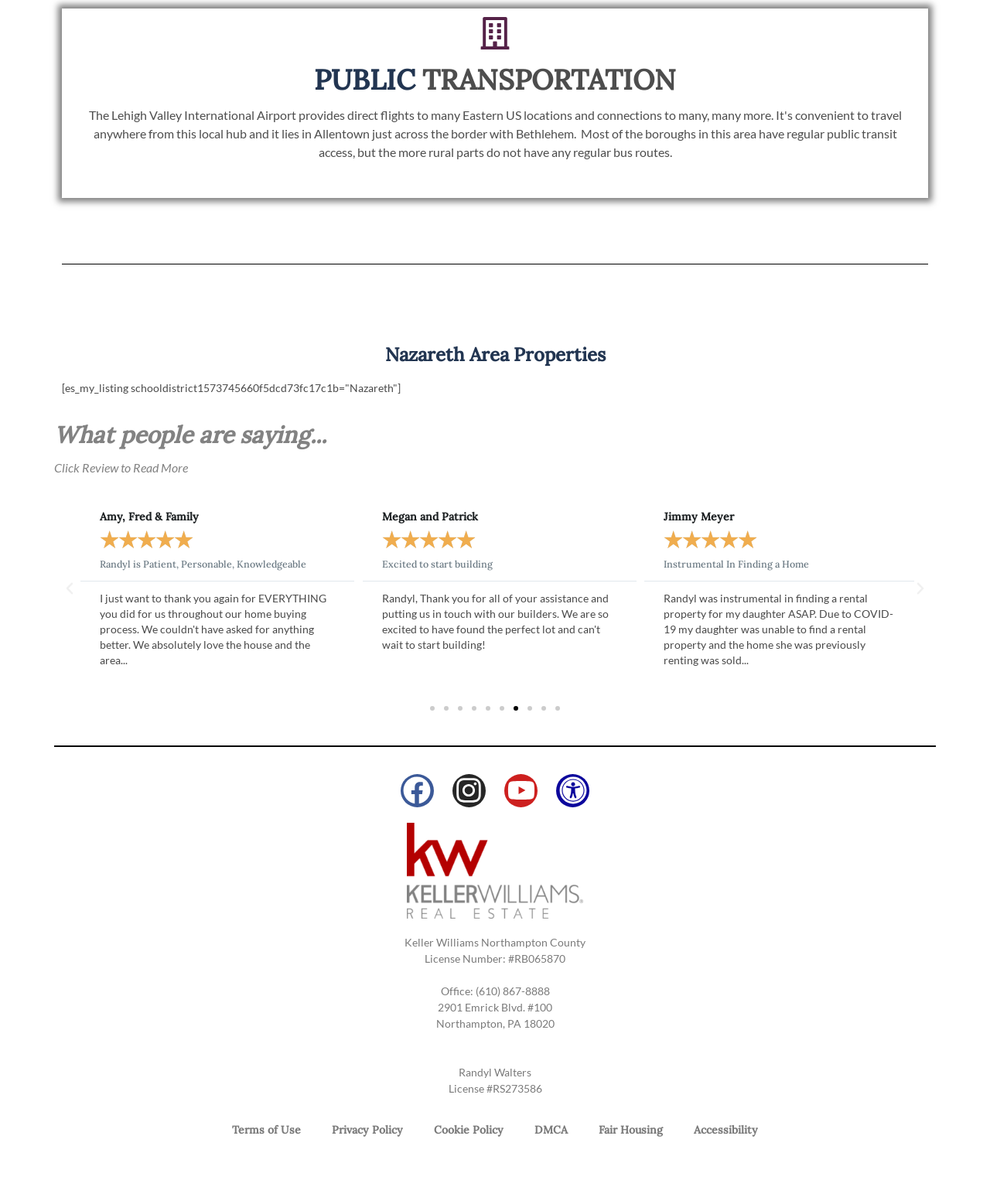Please respond to the question using a single word or phrase:
What is the name of the real estate agent?

Randyl Walters